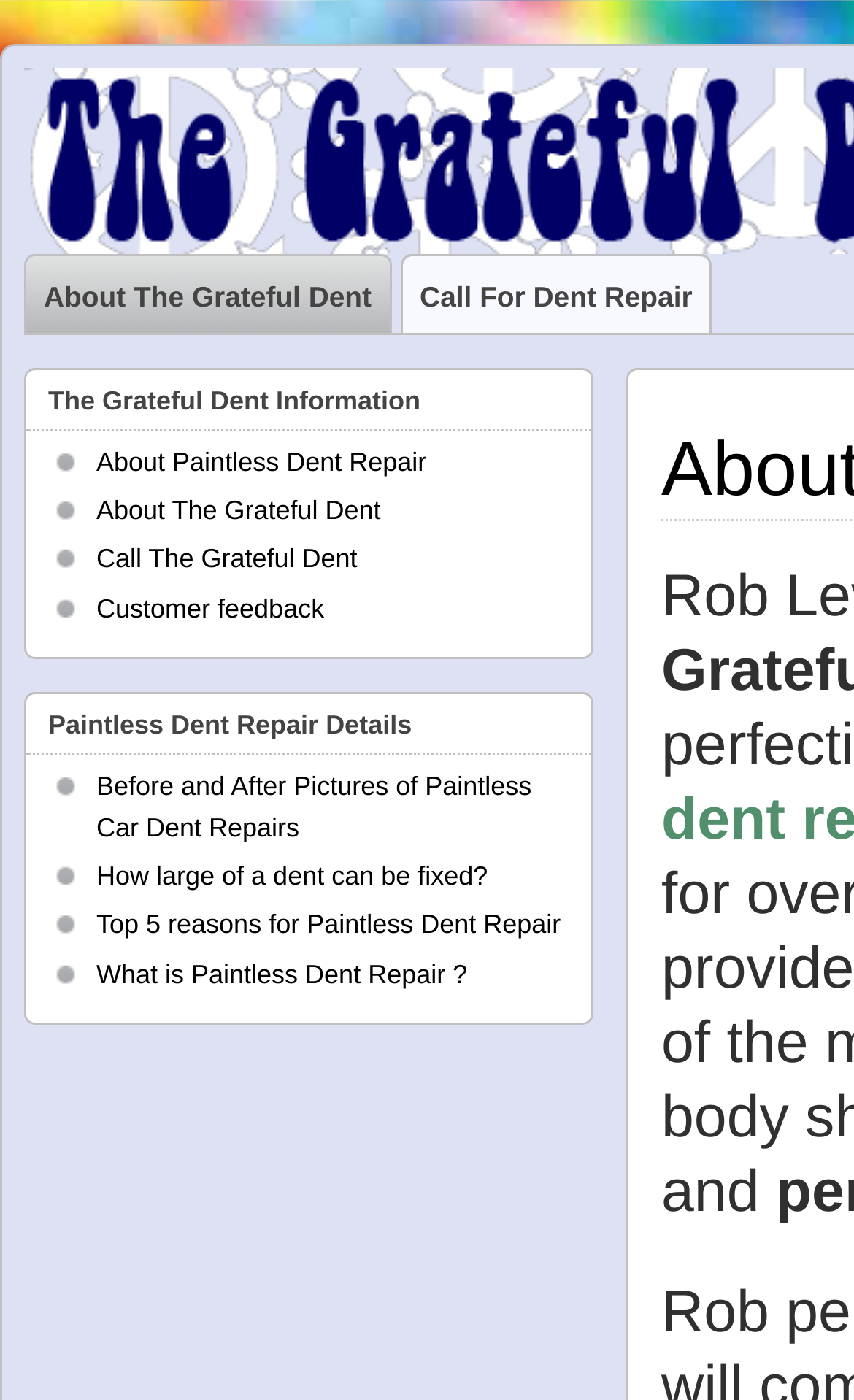Determine the bounding box coordinates in the format (top-left x, top-left y, bottom-right x, bottom-right y). Ensure all values are floating point numbers between 0 and 1. Identify the bounding box of the UI element described by: Customer feedback

[0.113, 0.423, 0.38, 0.445]